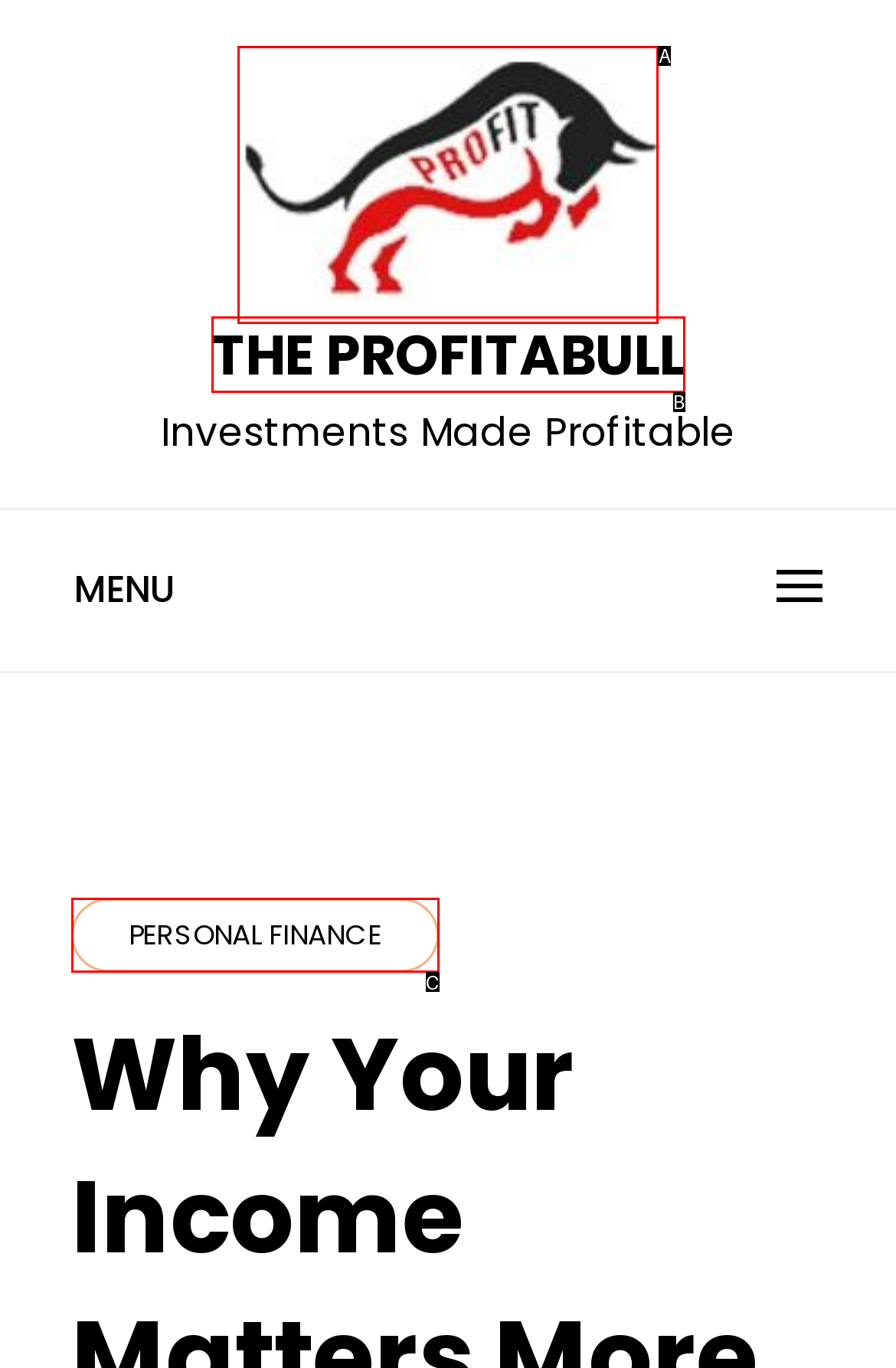Determine which option fits the following description: Personal Finance
Answer with the corresponding option's letter directly.

C